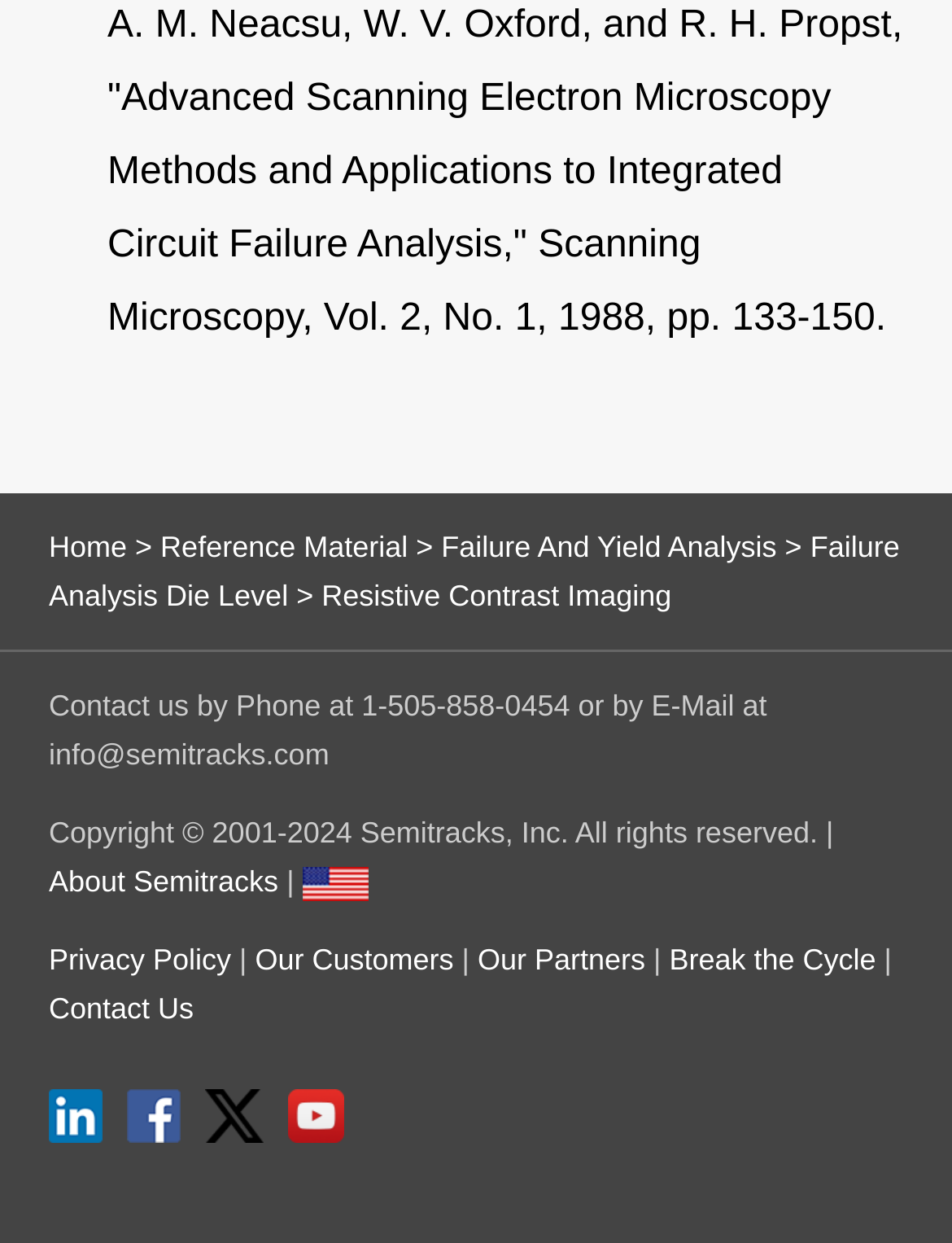Answer the question below in one word or phrase:
What is the phone number to contact Semitracks?

1-505-858-0454